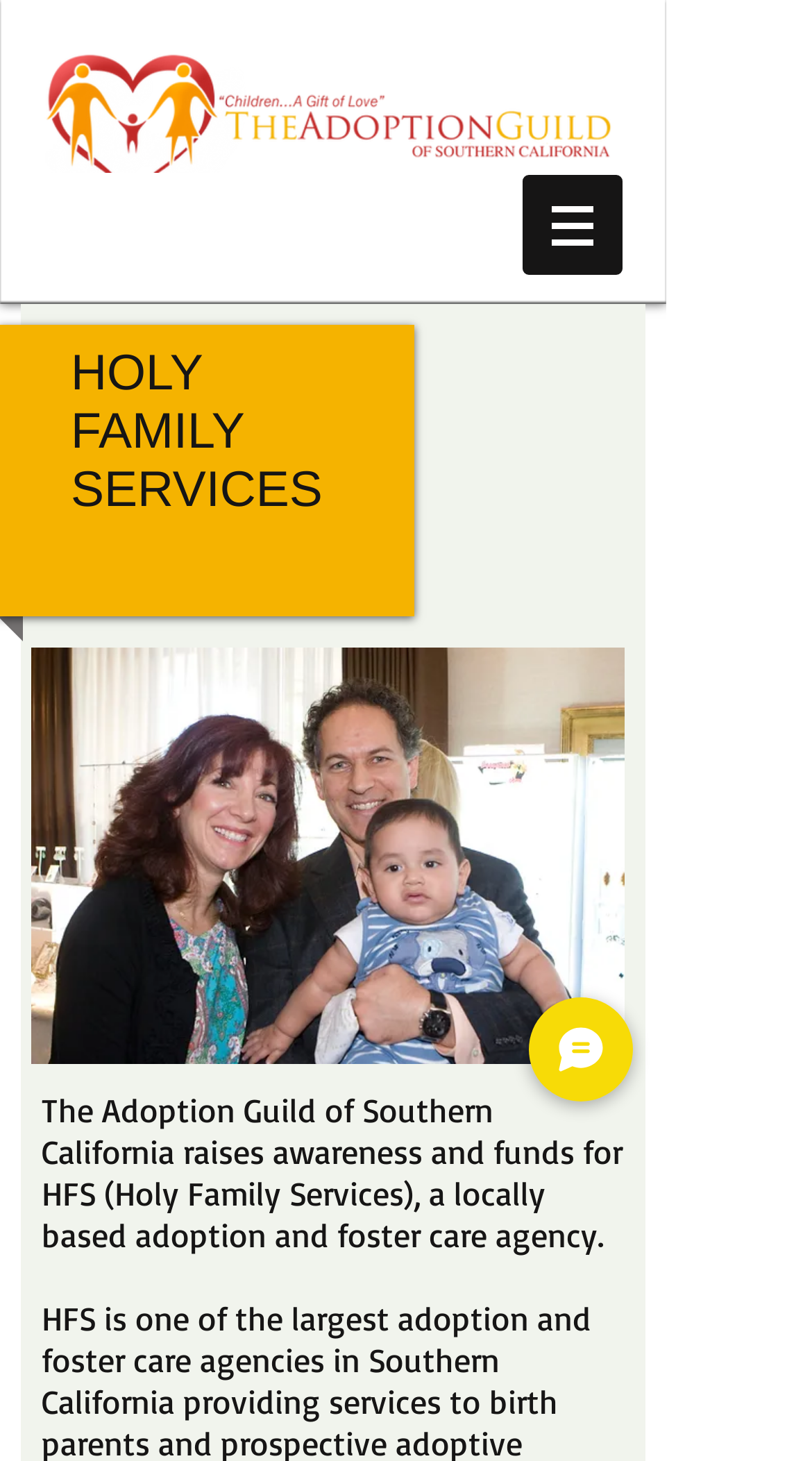Elaborate on the webpage's design and content in a detailed caption.

The webpage is about Holy Family Services, an adoption and foster care agency, and its affiliation with the Adoption Guild of Southern California. 

At the top left of the page, there is a horizontal logo of AGOSC (Adoption Guild of Southern California) official logo, which is accompanied by another logo, AG-Logo-Horizontal, on the same line. 

Below the logos, there is a navigation menu labeled "Site" on the top right, which contains a button with a popup menu. The button has an image on it. 

Further down, there is a large heading that reads "HOLY FAMILY SERVICES" in the top half of the page, centered horizontally. 

On the left side of the page, there is a large image of a family, labeled "Bob and Dolores Hope", which takes up most of the vertical space. 

To the right of the image, there is a block of text that explains the purpose of the Adoption Guild of Southern California, which is to raise awareness and funds for Holy Family Services. 

Below the text, there is a small button labeled "Chat" on the bottom right, accompanied by a small image.